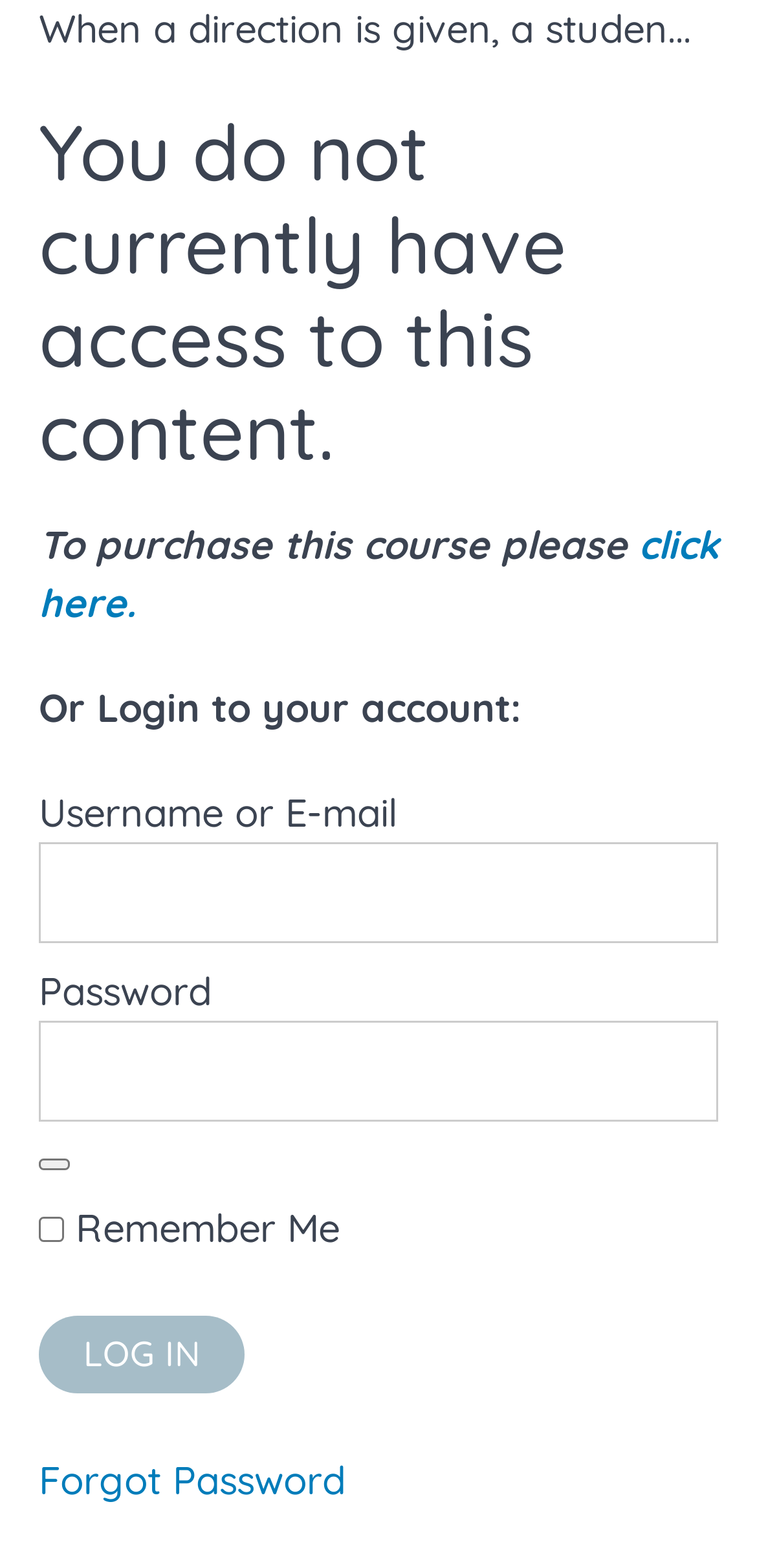Please provide the bounding box coordinate of the region that matches the element description: name="pwd". Coordinates should be in the format (top-left x, top-left y, bottom-right x, bottom-right y) and all values should be between 0 and 1.

[0.051, 0.651, 0.949, 0.715]